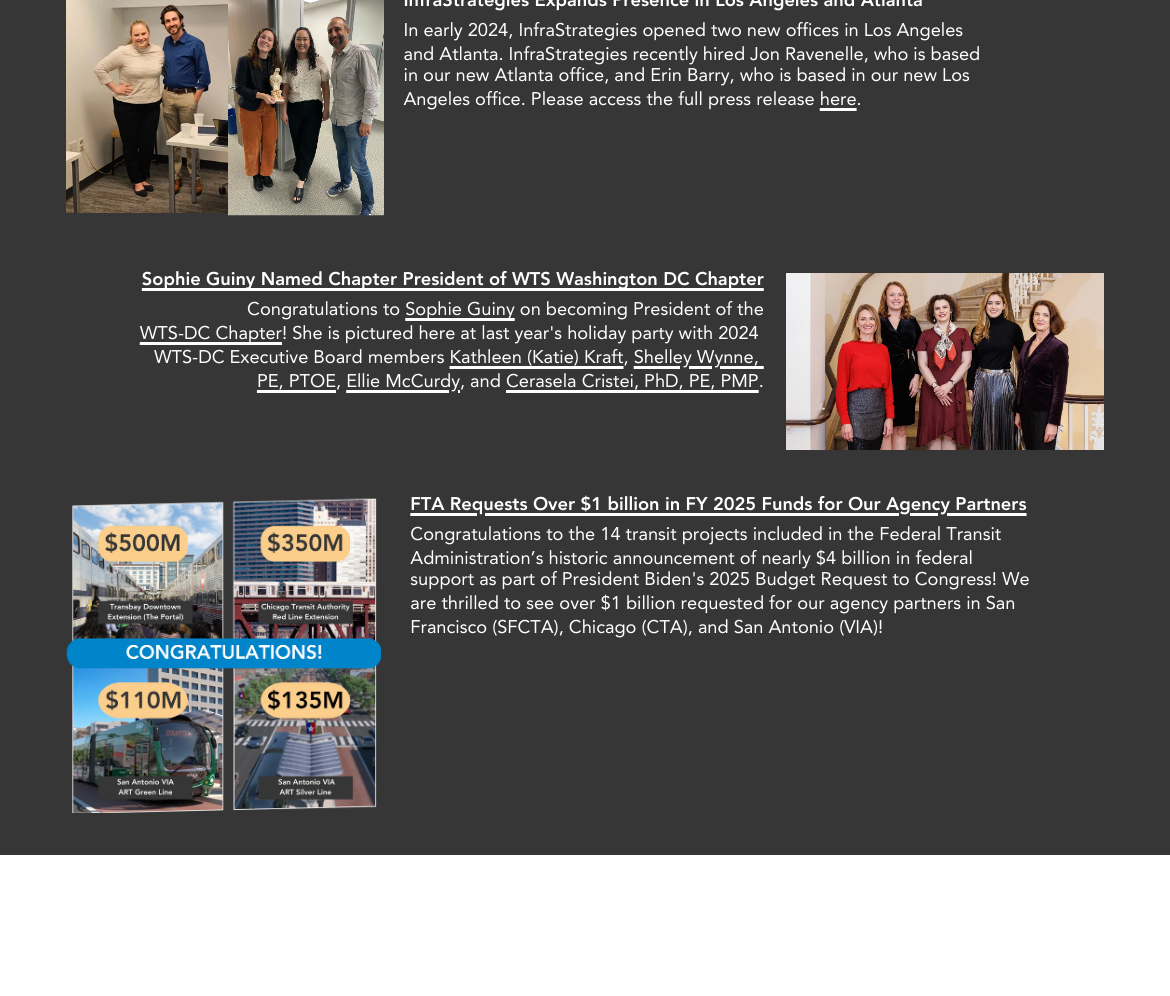Given the description: "Shelley Wynne, ​PE, PTOE", determine the bounding box coordinates of the UI element. The coordinates should be formatted as four float numbers between 0 and 1, [left, top, right, bottom].

[0.22, 0.352, 0.653, 0.393]